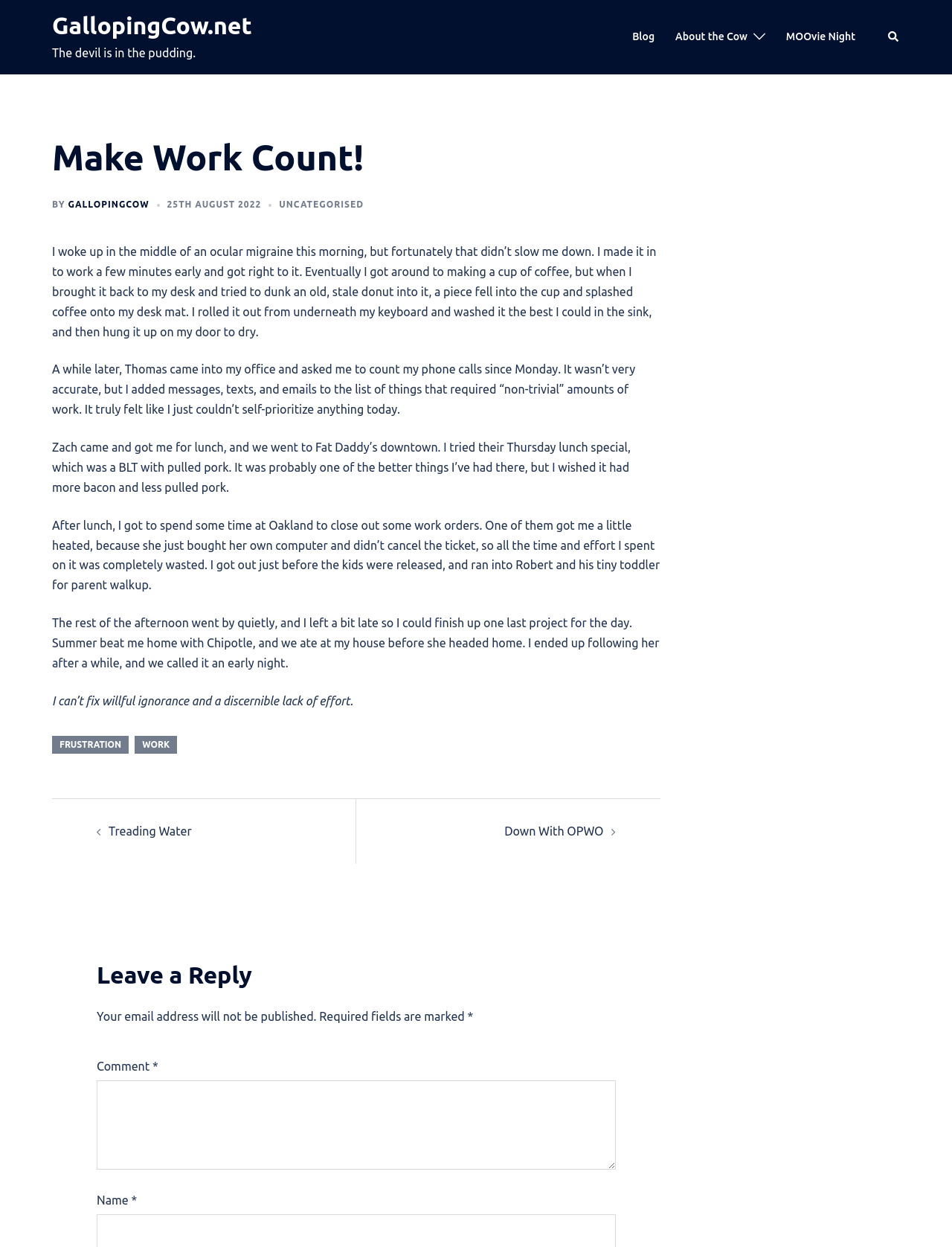Generate a thorough caption detailing the webpage content.

This webpage is a blog post titled "Make Work Count!" on GallopingCow.net. At the top, there is a navigation menu with links to "Blog", "About the Cow", "MOOvie Night", and "Search", accompanied by a small image. Below the navigation menu, there is a header section with the title "Make Work Count!" and a subtitle "BY GALLOPINGCOW 25TH AUGUST 2022".

The main content of the blog post is a series of paragraphs describing the author's day, including their morning routine, work activities, and lunch at Fat Daddy's downtown. The text is divided into several sections, each describing a different part of the day.

To the right of the main content, there is a sidebar with links to other blog posts, including "Treading Water" and "Down With OPWO", accompanied by small images.

At the bottom of the page, there is a footer section with links to categories, including "FRUSTRATION" and "WORK". Below the footer, there is a "Post navigation" section with links to other blog posts.

The page also includes a comment section, where users can leave a reply. The comment section includes a text box, fields for name and email, and a submit button.